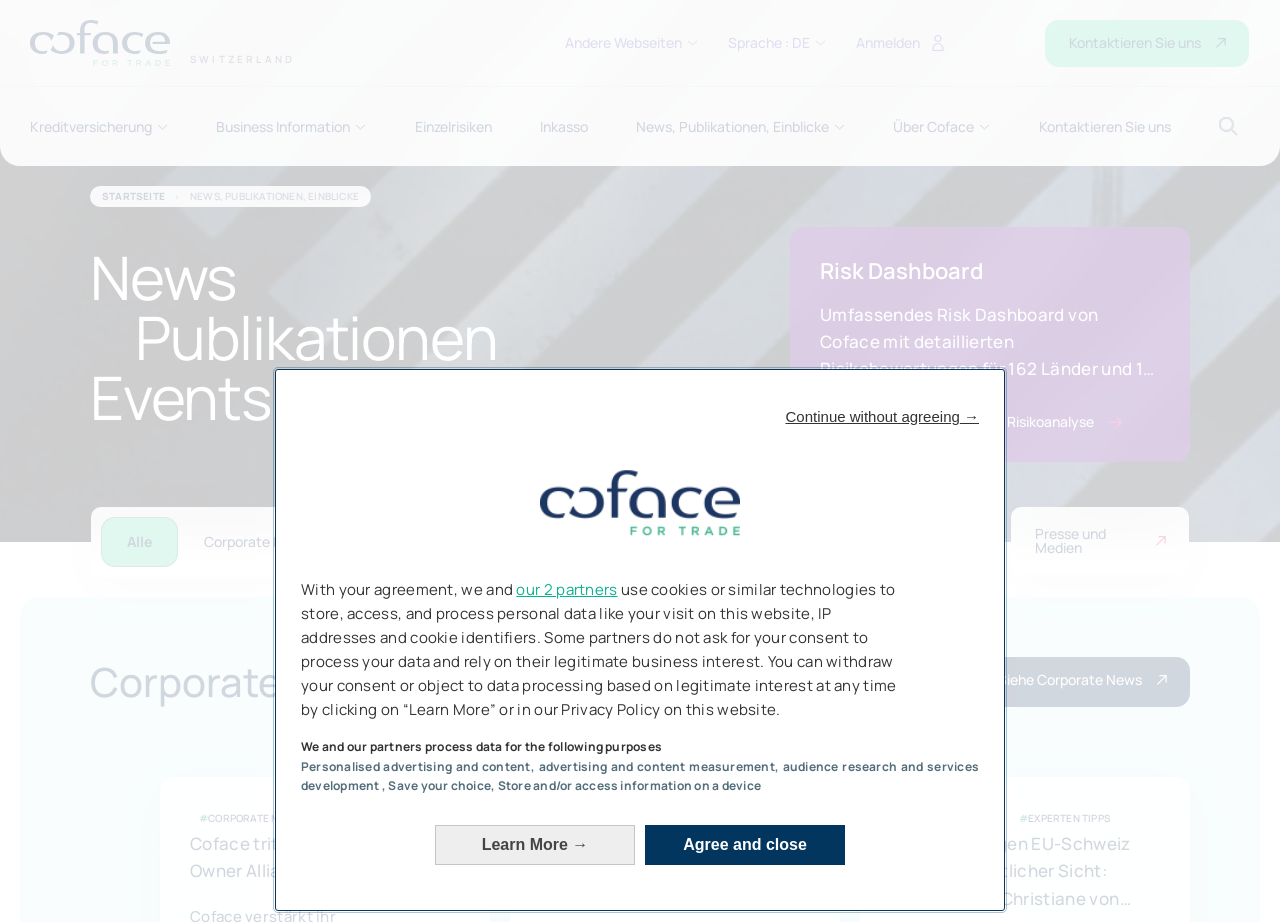Answer briefly with one word or phrase:
What is the function of the 'Search' button?

To search the website